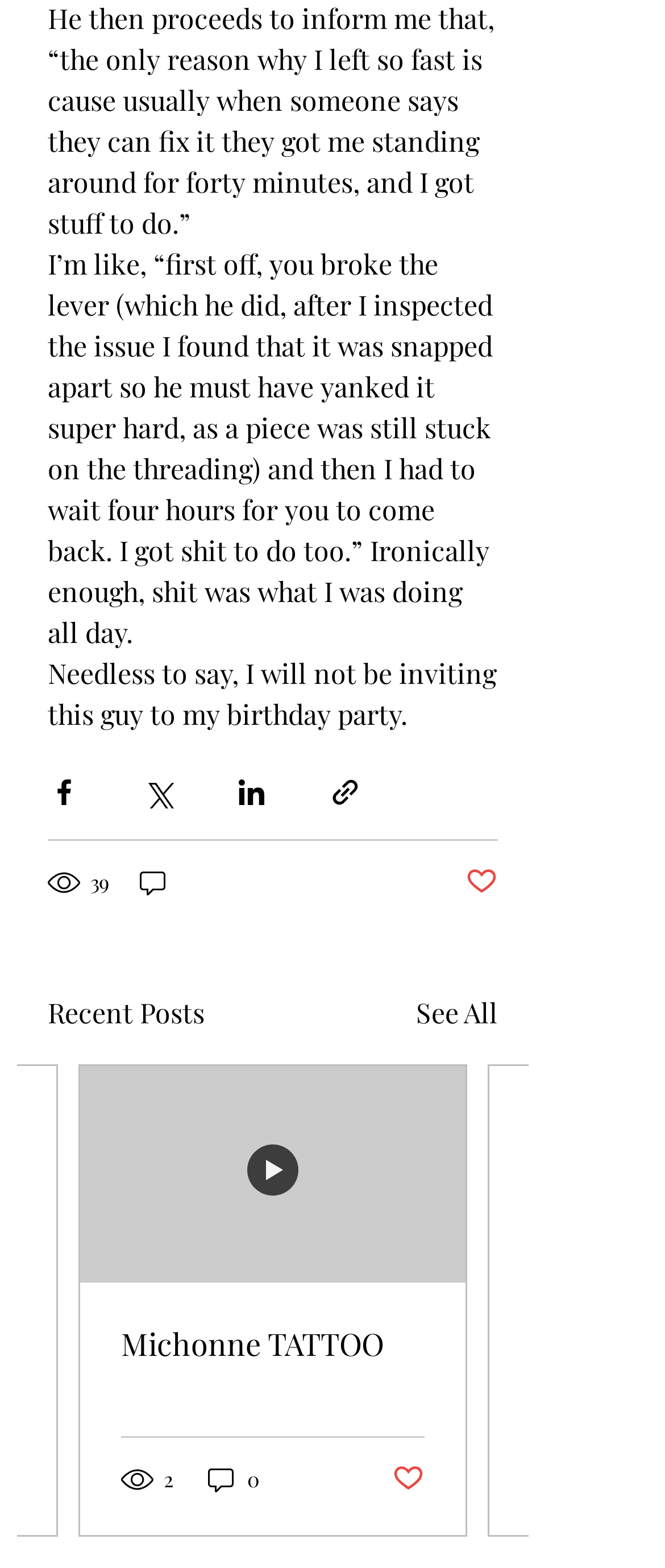Predict the bounding box coordinates of the UI element that matches this description: "16". The coordinates should be in the format [left, top, right, bottom] with each value between 0 and 1.

[0.797, 0.933, 0.892, 0.954]